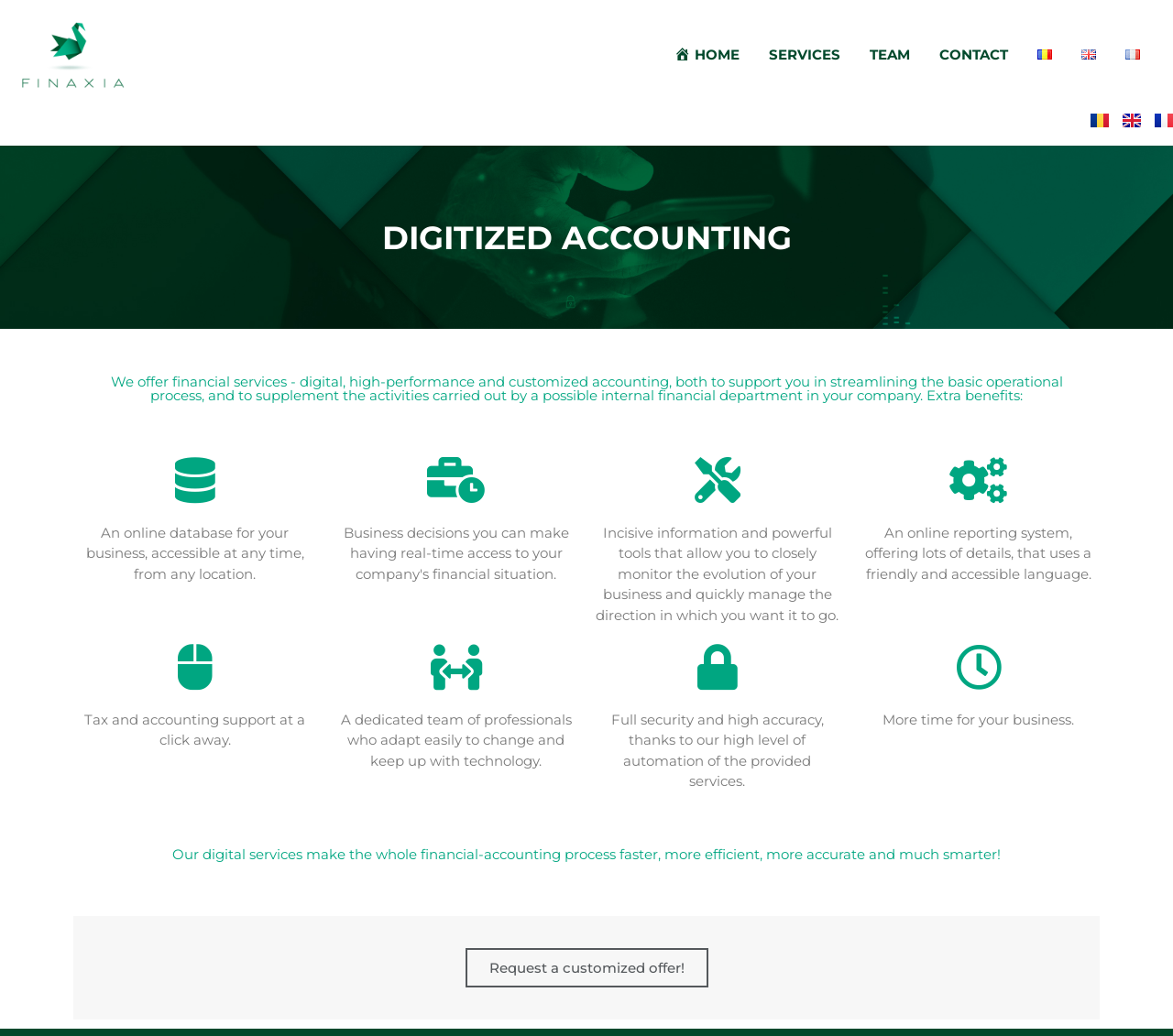Find and provide the bounding box coordinates for the UI element described here: "Contact". The coordinates should be given as four float numbers between 0 and 1: [left, top, right, bottom].

[0.832, 0.132, 0.88, 0.158]